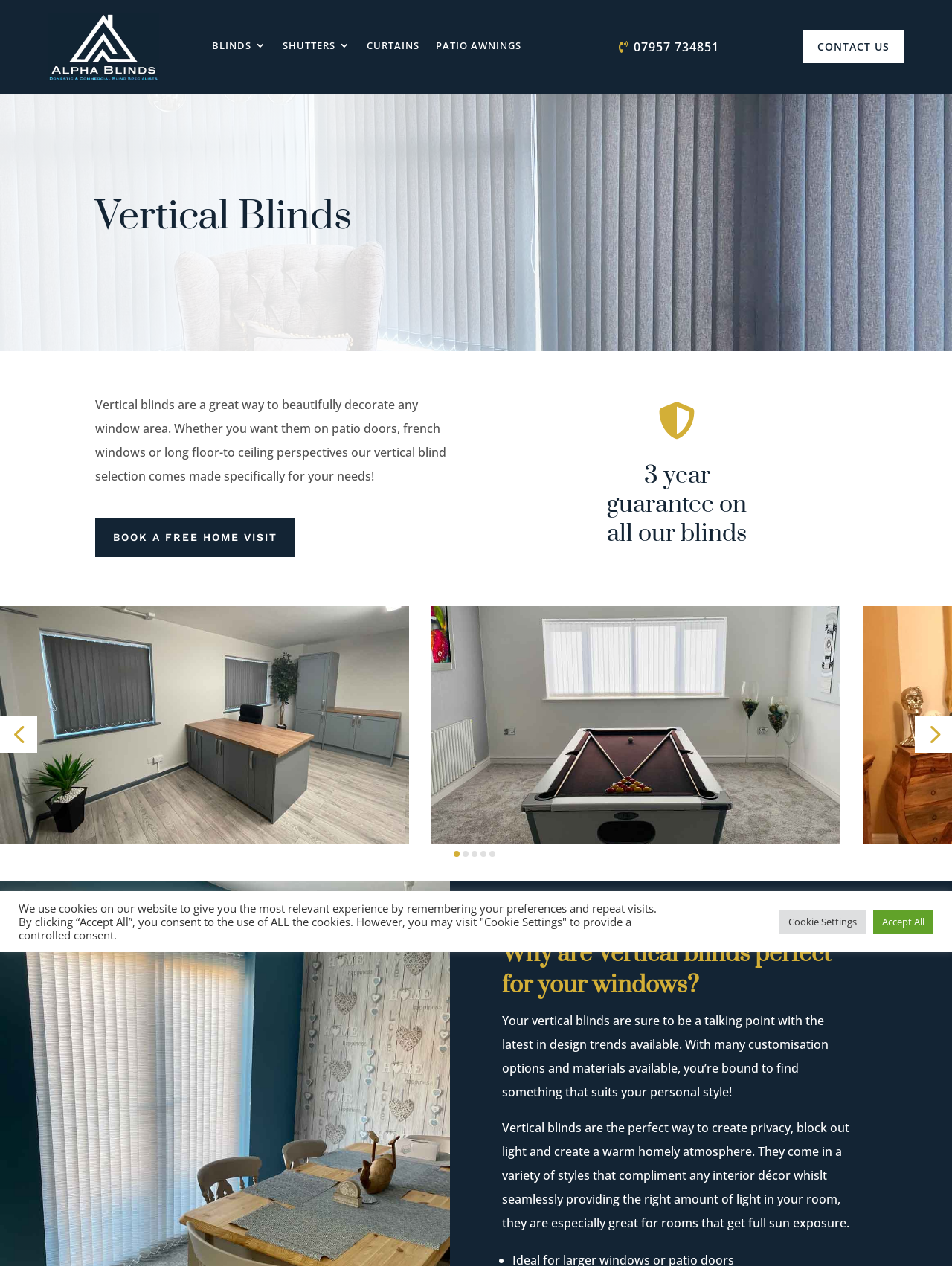Determine the bounding box coordinates of the clickable element to achieve the following action: 'View the 'PATIO AWNINGS' section'. Provide the coordinates as four float values between 0 and 1, formatted as [left, top, right, bottom].

[0.458, 0.011, 0.547, 0.061]